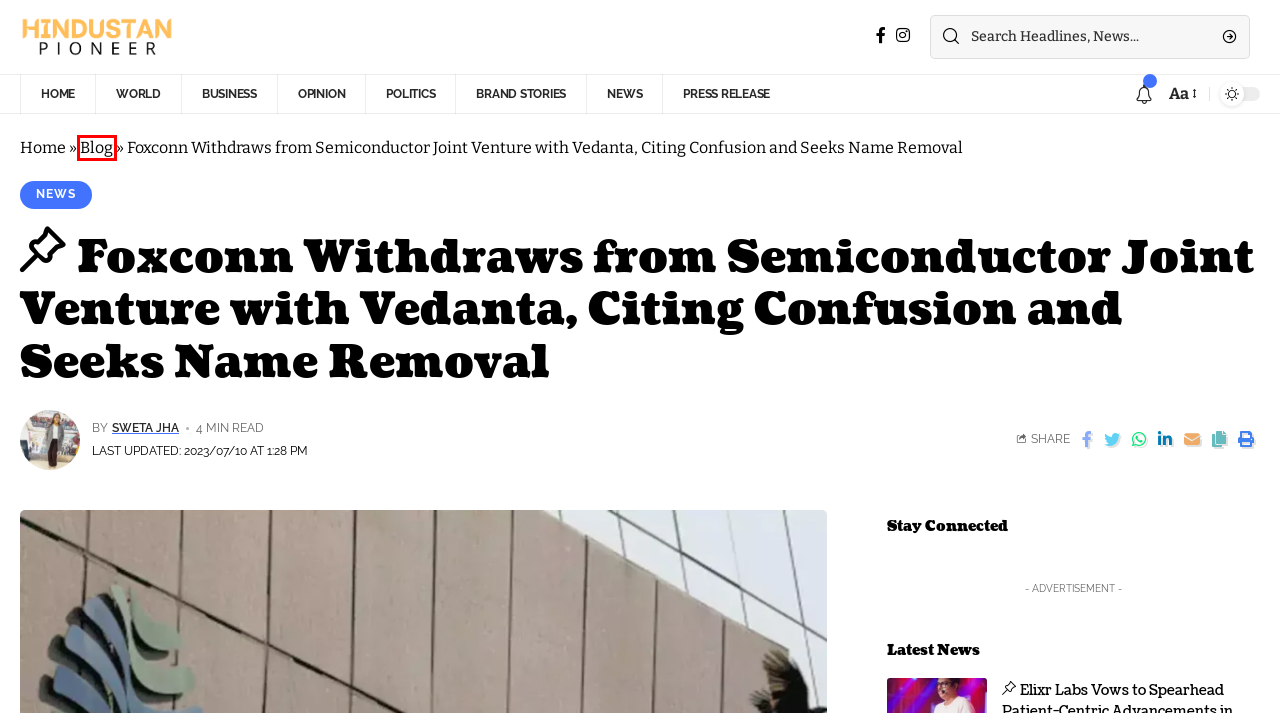Given a screenshot of a webpage with a red bounding box highlighting a UI element, determine which webpage description best matches the new webpage that appears after clicking the highlighted element. Here are the candidates:
A. Blog - Hindustan Pioneer
B. Politics Archives - Hindustan Pioneer
C. Brand Stories Archives - Hindustan Pioneer
D. Business Archives - Hindustan Pioneer
E. Sweta Jha, Author at Hindustan Pioneer
F. Opinion Archives - Hindustan Pioneer
G. Latest Today News , Trending News in India - Hindustan Pioneer
H. World Archives - Hindustan Pioneer

A